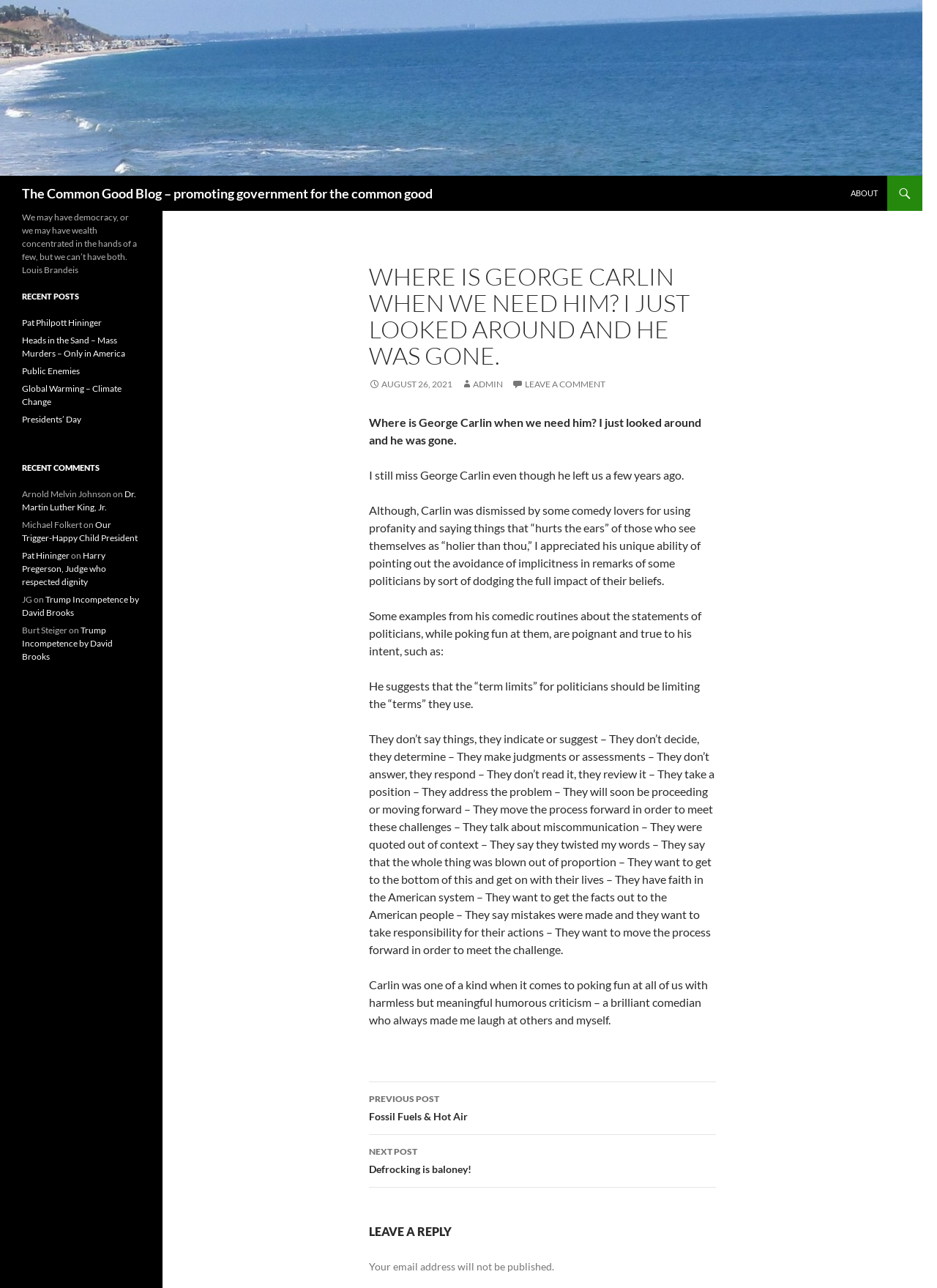Please identify the bounding box coordinates of the clickable area that will fulfill the following instruction: "View the next post 'Defrocking is baloney!' ". The coordinates should be in the format of four float numbers between 0 and 1, i.e., [left, top, right, bottom].

[0.394, 0.881, 0.764, 0.922]